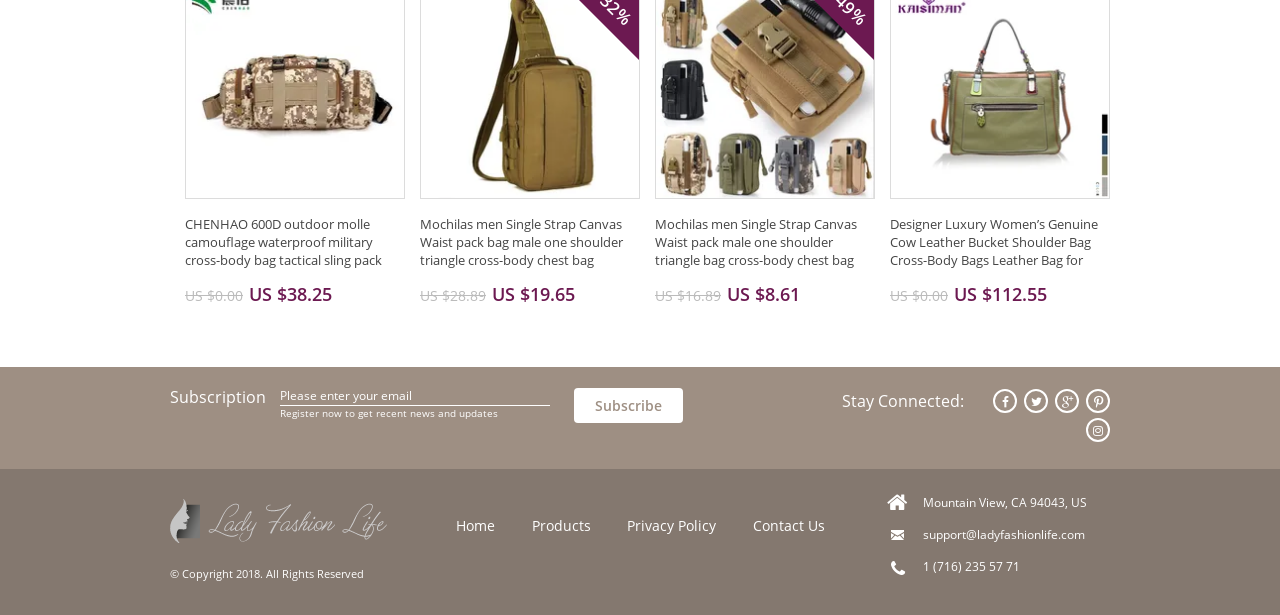Specify the bounding box coordinates of the element's region that should be clicked to achieve the following instruction: "Visit Subscriber List". The bounding box coordinates consist of four float numbers between 0 and 1, in the format [left, top, right, bottom].

None